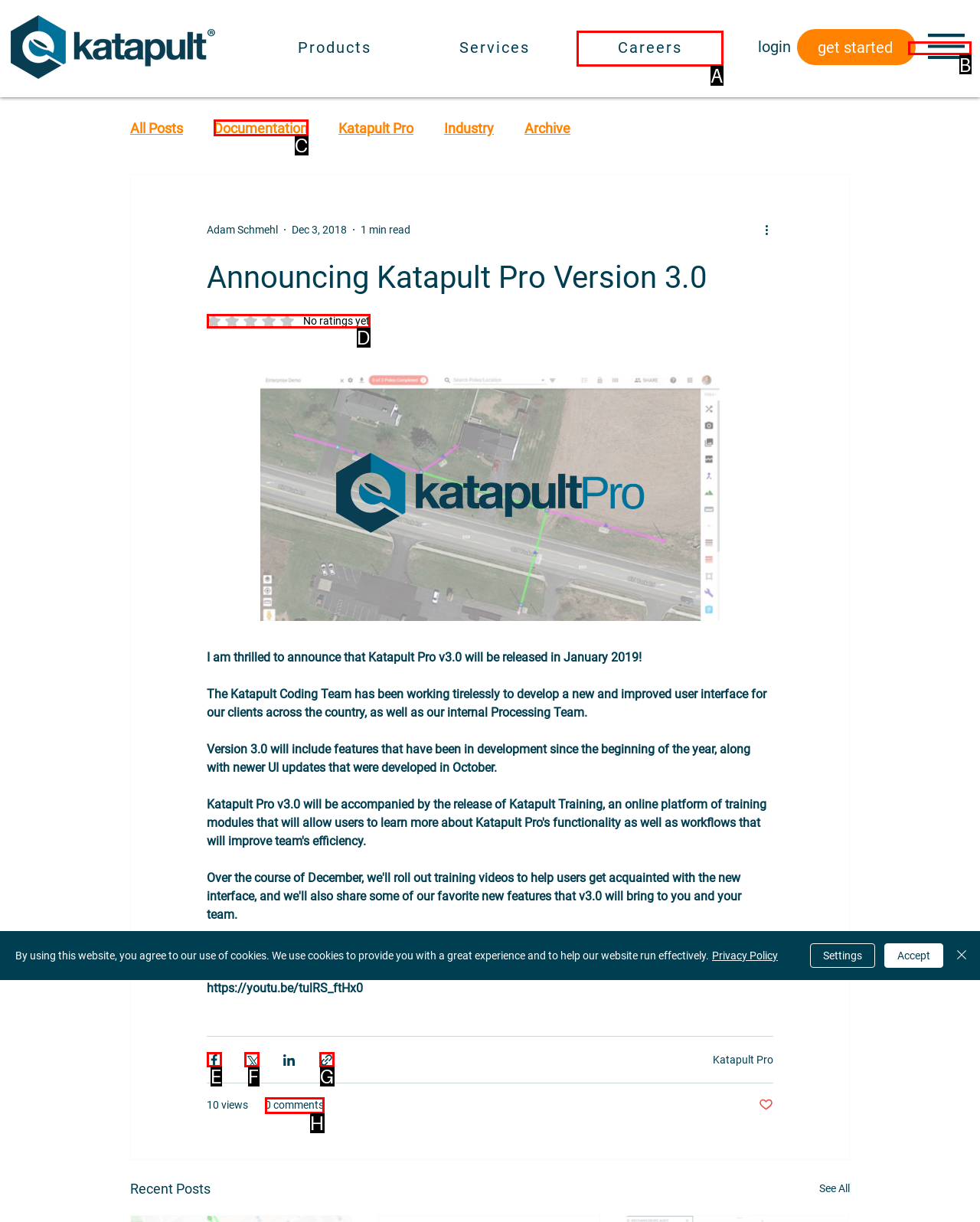Decide which UI element to click to accomplish the task: Search for something
Respond with the corresponding option letter.

B